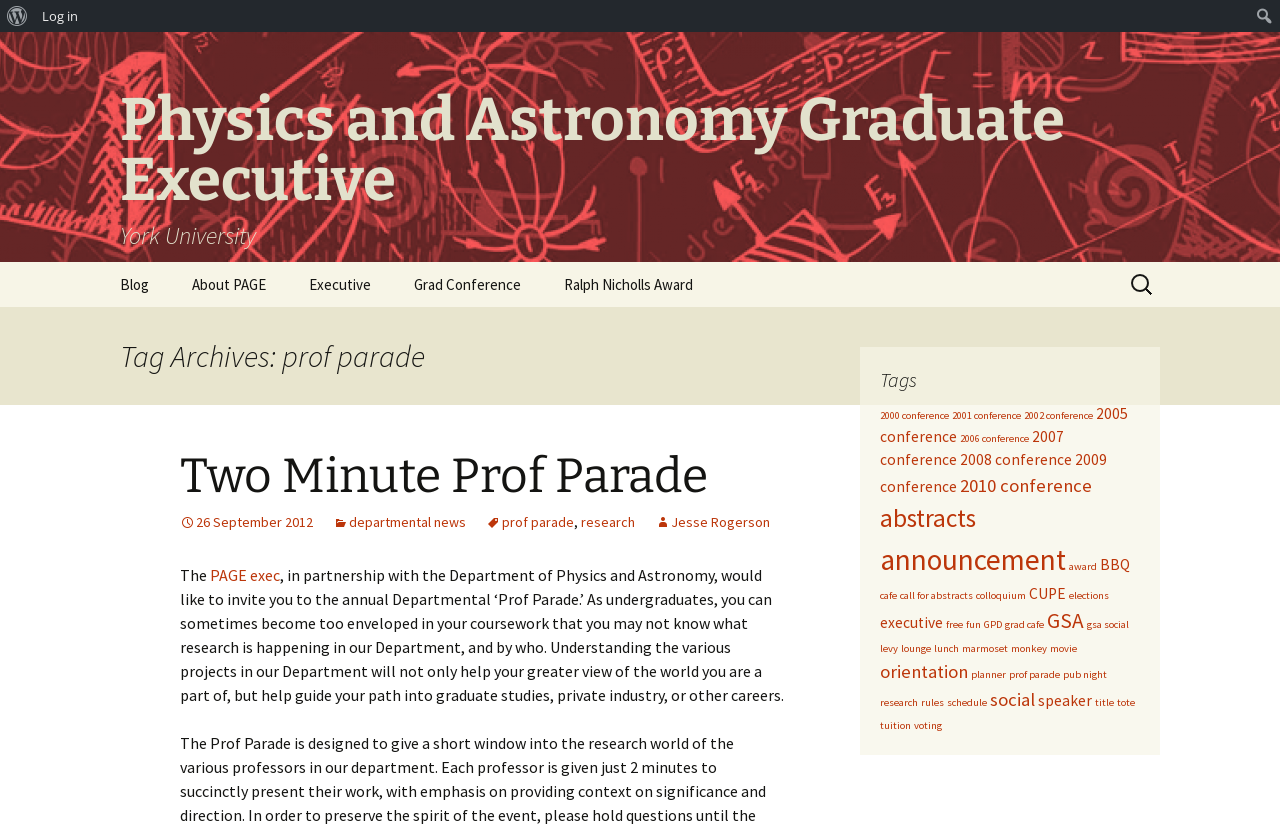Provide a one-word or short-phrase response to the question:
What is the name of the university mentioned on this webpage?

York University